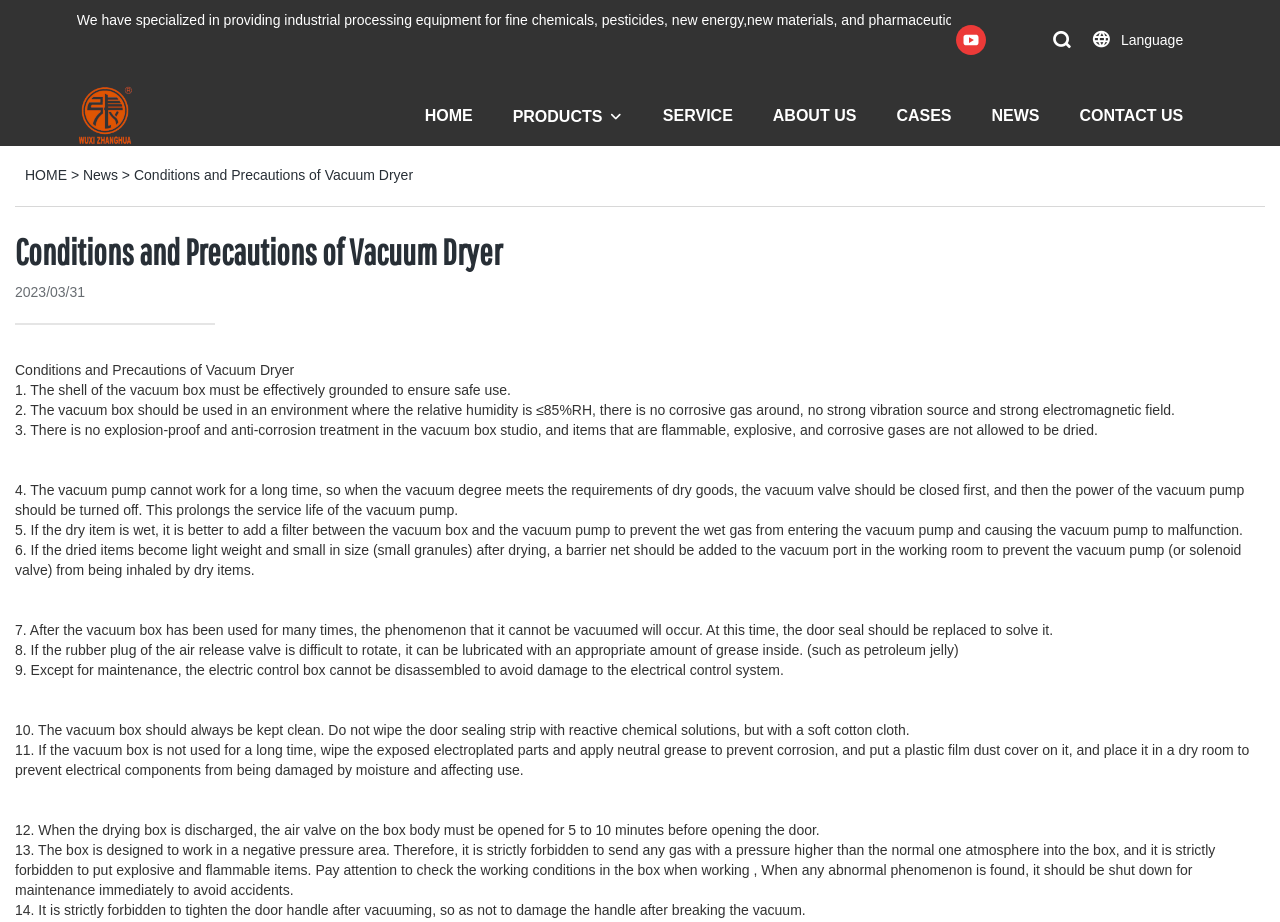How long has the company been in business?
Carefully examine the image and provide a detailed answer to the question.

The webpage states that the company has specialized in providing industrial processing equipment for more than 48 years, indicating the company's duration of operation.